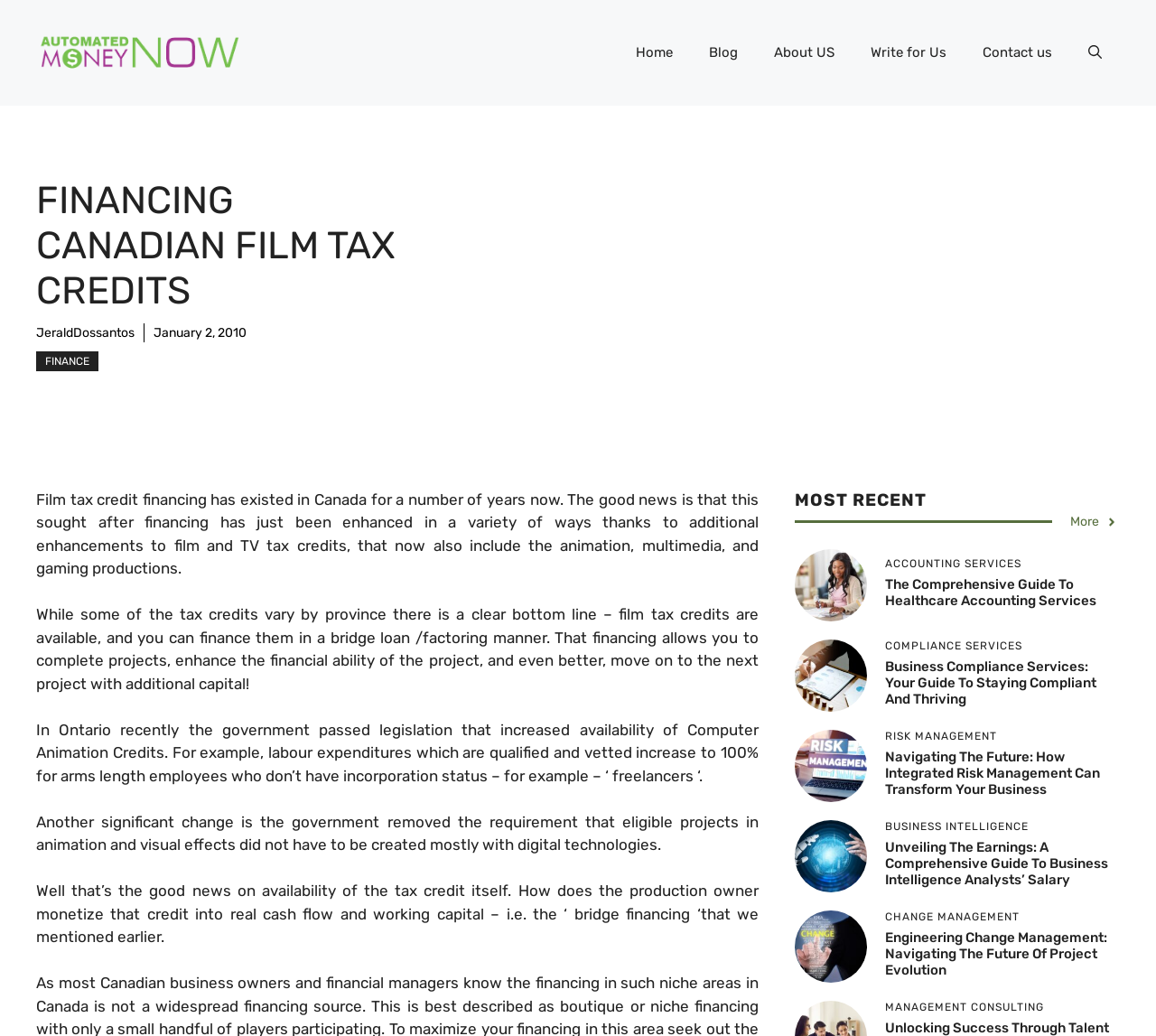Please find the bounding box coordinates of the element's region to be clicked to carry out this instruction: "Read the article about 'FINANCING CANADIAN FILM TAX CREDITS'".

[0.031, 0.339, 0.085, 0.358]